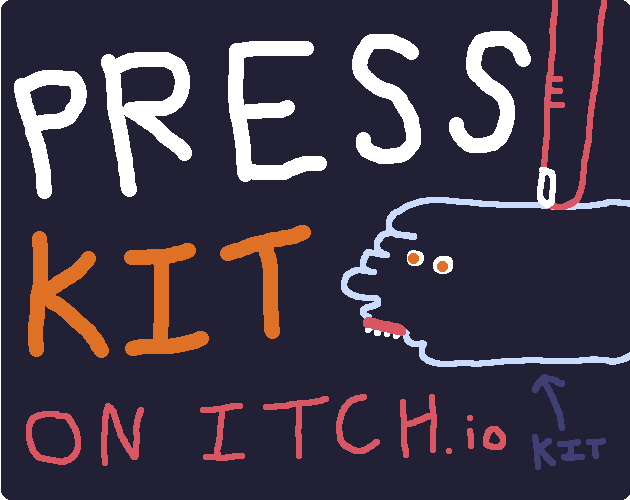Using details from the image, please answer the following question comprehensively:
What is the tone conveyed by the design?

The caption describes the design as whimsical and colorful, with a quirky hand character and playful depiction of a kit, which conveys a fun and engaging tone, inviting viewers to explore the creative resources available on itch.io.